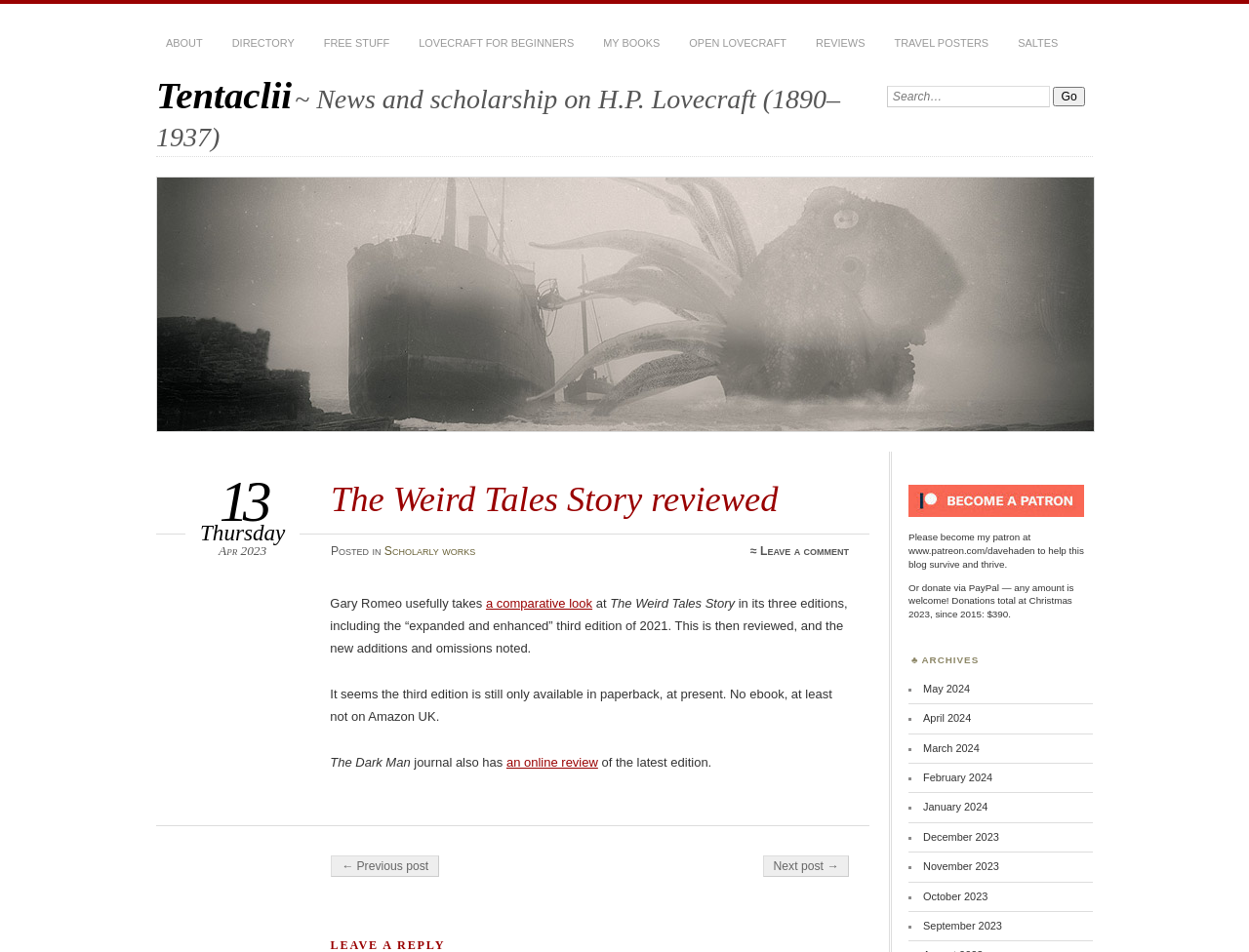Identify the bounding box for the described UI element. Provide the coordinates in (top-left x, top-left y, bottom-right x, bottom-right y) format with values ranging from 0 to 1: January 2024

[0.739, 0.842, 0.791, 0.854]